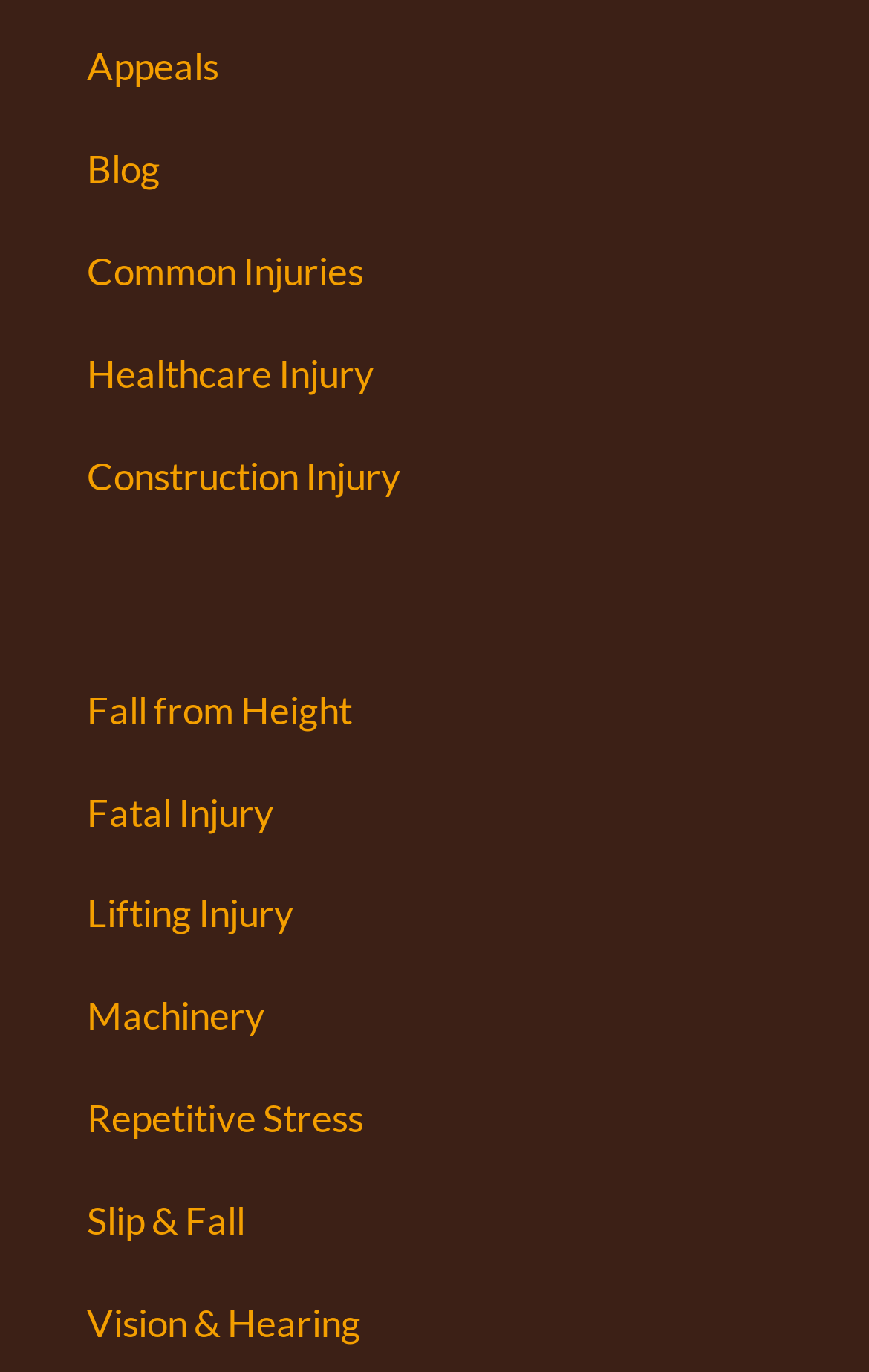Using the provided element description, identify the bounding box coordinates as (top-left x, top-left y, bottom-right x, bottom-right y). Ensure all values are between 0 and 1. Description: Common Injuries

[0.1, 0.181, 0.418, 0.215]